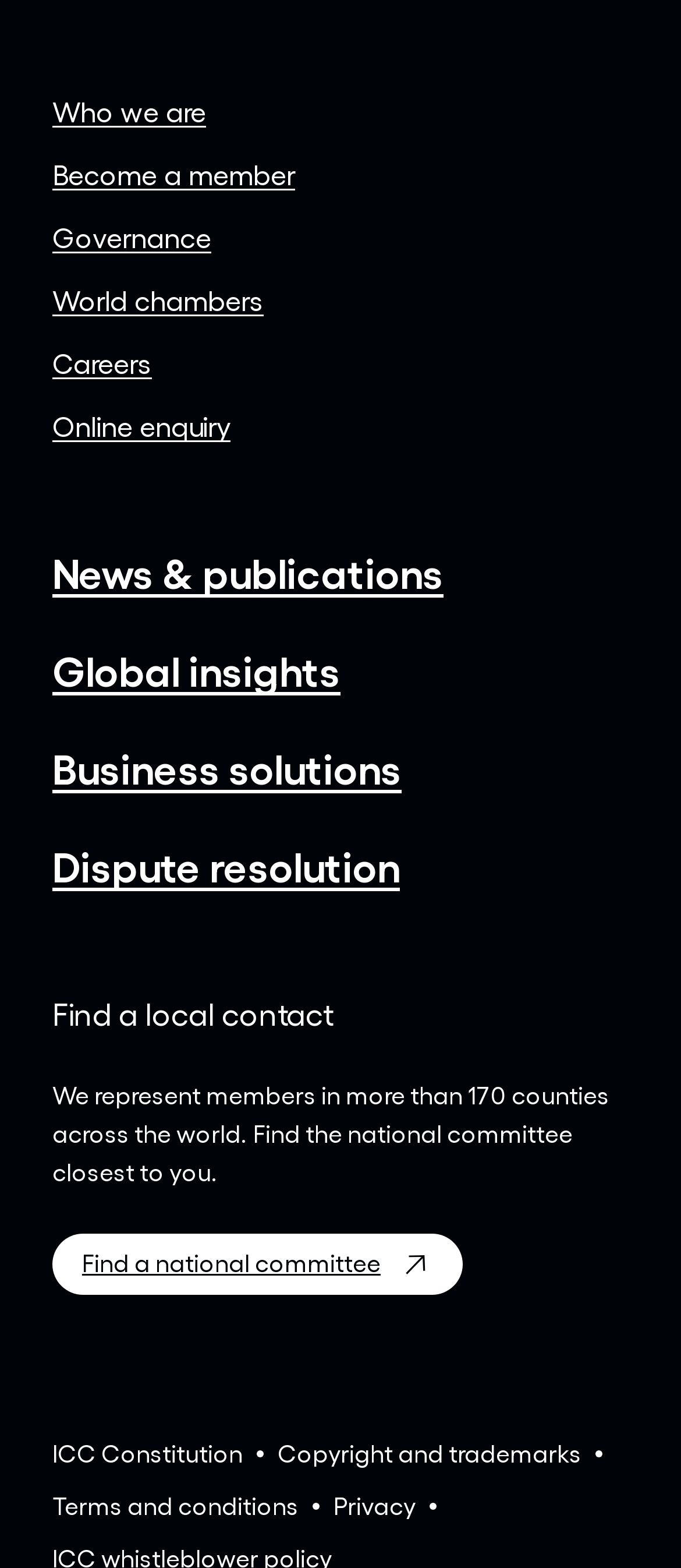Identify the bounding box coordinates of the clickable region to carry out the given instruction: "Find a national committee".

[0.077, 0.786, 0.679, 0.826]